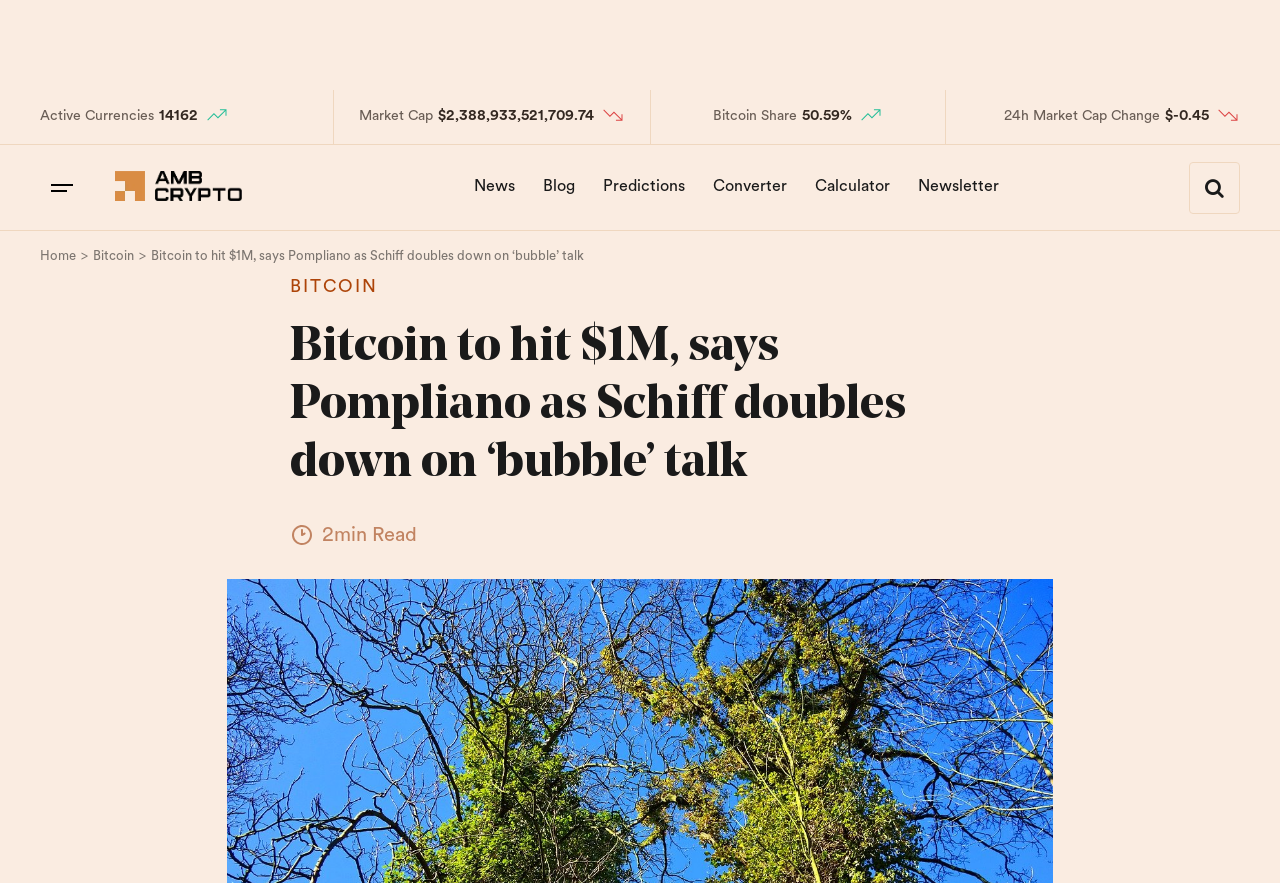What is the current market capitalization?
Based on the image, respond with a single word or phrase.

$2,388,933,521,709.74